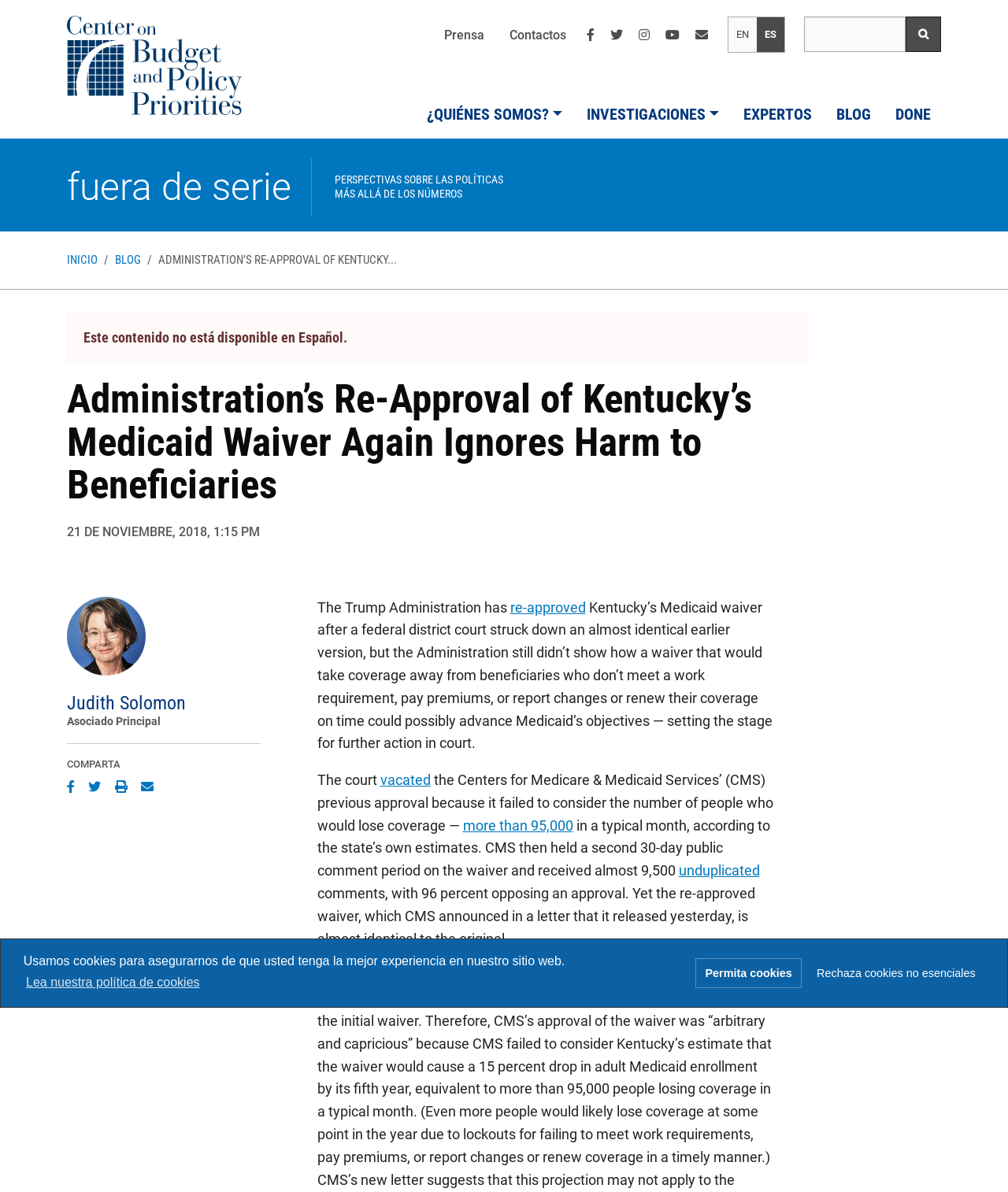What is the name of the organization?
Refer to the image and answer the question using a single word or phrase.

Center on Budget and Policy Priorities